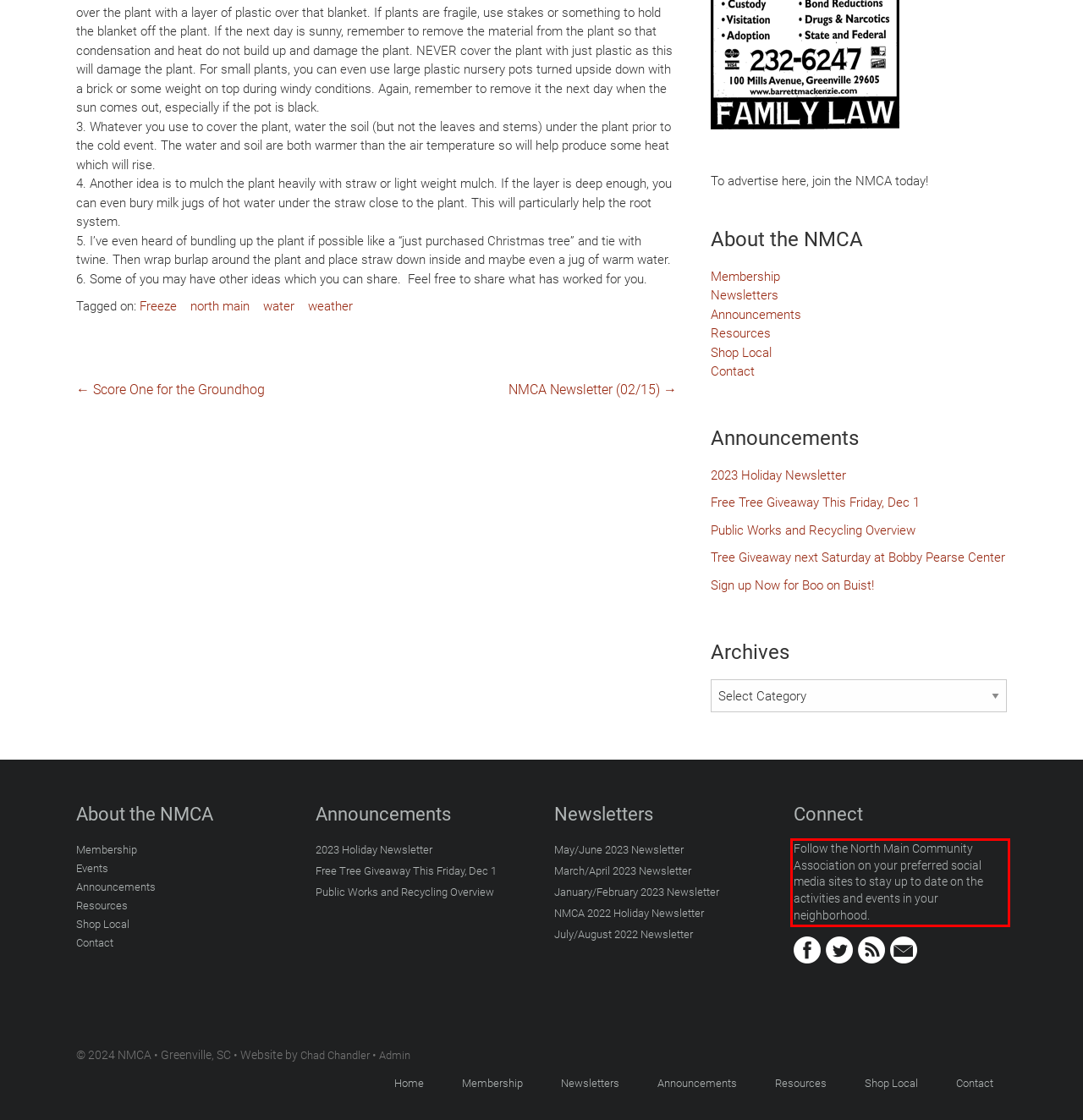Examine the screenshot of the webpage, locate the red bounding box, and generate the text contained within it.

Follow the North Main Community Association on your preferred social media sites to stay up to date on the activities and events in your neighborhood.